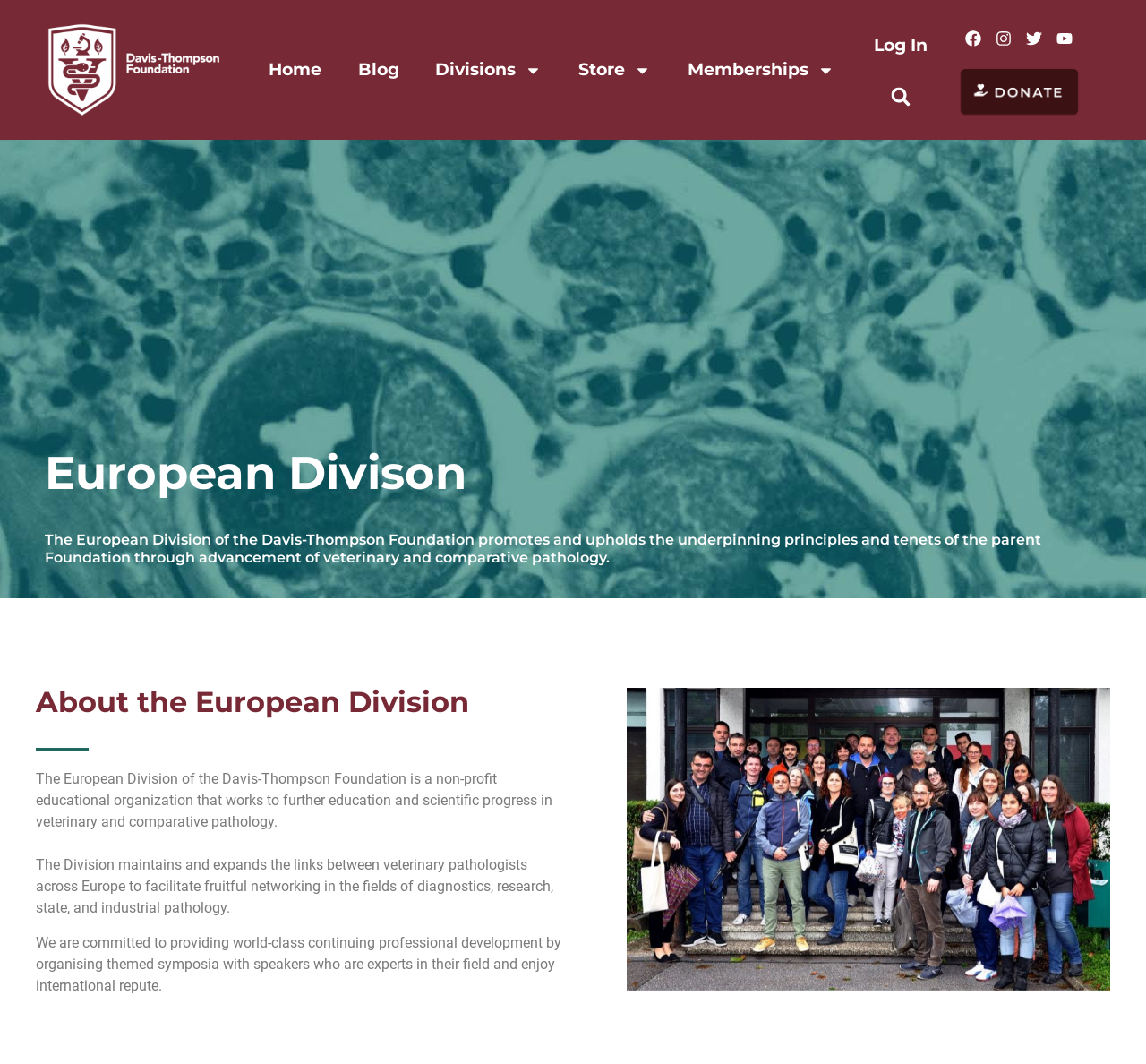Give a comprehensive overview of the webpage, including key elements.

The webpage is about the European Division of the Davis-Thompson Foundation. At the top, there is a navigation menu with links to "Home", "Blog", "Divisions", "Store", and "Memberships", each accompanied by a small icon. To the right of the navigation menu, there are links to "Log In" and a search bar with a "Search" button. Below the search bar, there are social media links to Facebook, Instagram, Twitter, and Youtube, each represented by a small icon.

The main content of the webpage is divided into sections. The first section has a heading "European Division" and a paragraph of text describing the division's purpose and goals. Below this, there is a section with a heading "About the European Division" and three paragraphs of text providing more information about the division's activities and objectives.

To the right of the main content, there is a slideshow with four slides, each containing an image. The slideshow is currently displaying the fourth slide, which shows an image of the European Division indoors.

At the very bottom of the webpage, there is a prominent "DONATE" button.